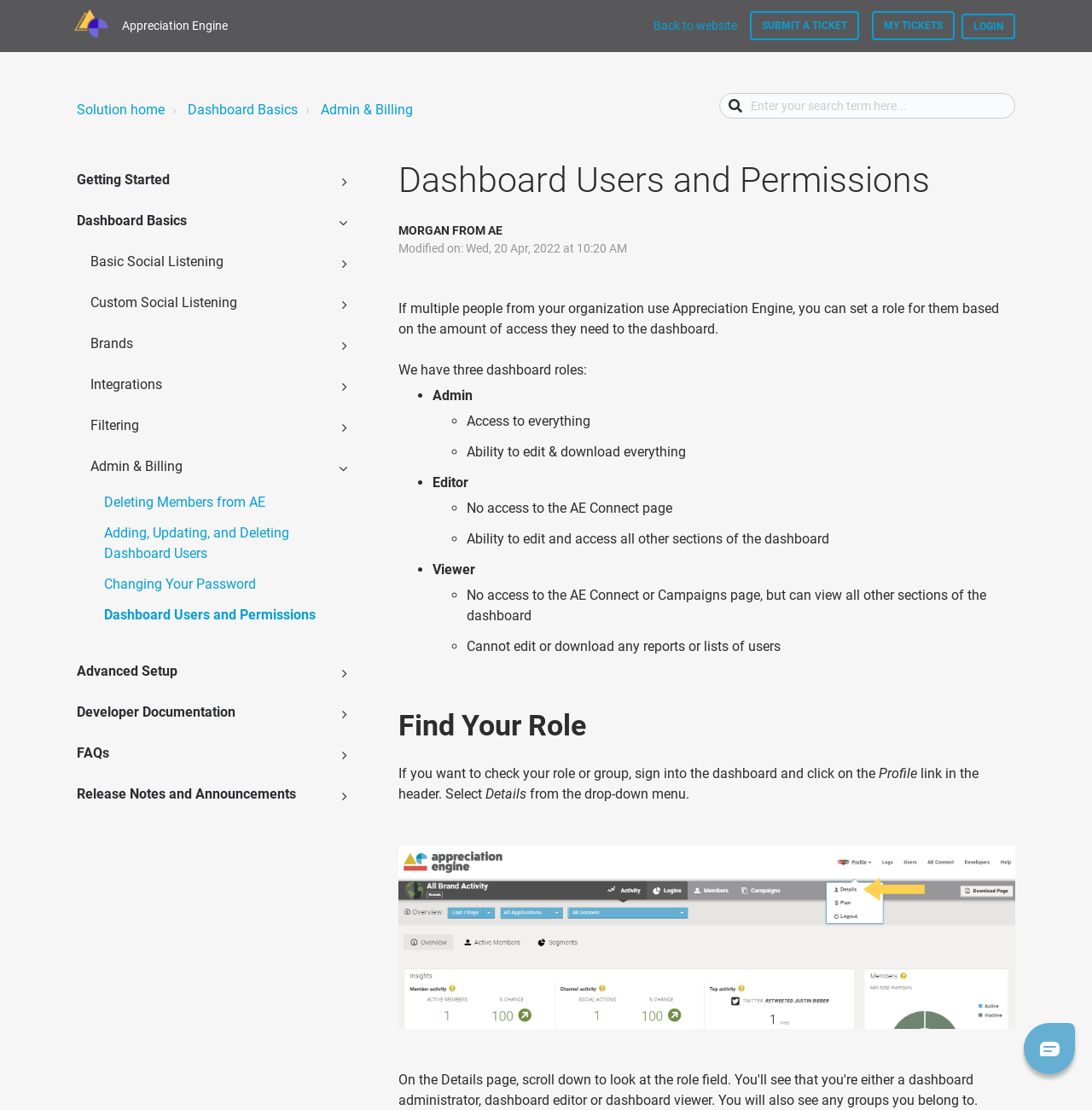Identify the bounding box coordinates of the clickable section necessary to follow the following instruction: "Click the 'SUBMIT A TICKET' link". The coordinates should be presented as four float numbers from 0 to 1, i.e., [left, top, right, bottom].

[0.687, 0.01, 0.787, 0.036]